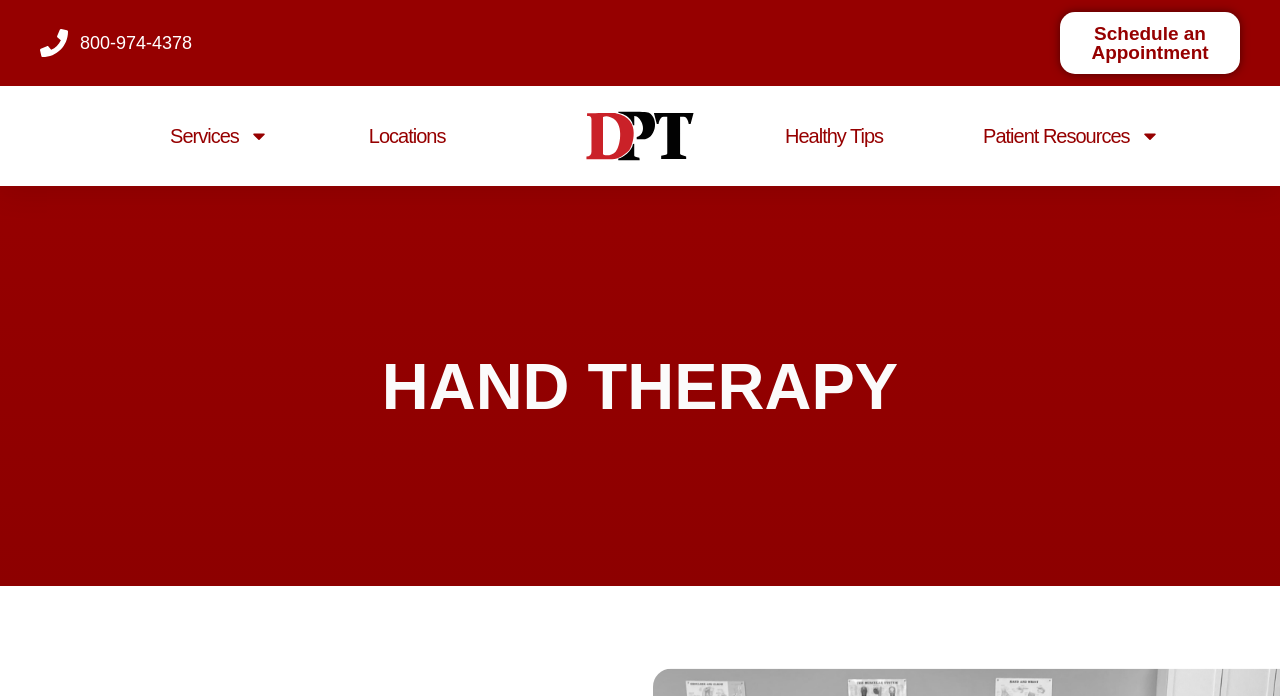Create a detailed summary of the webpage's content and design.

The webpage is about Hand Therapy at Doctors of Physical Therapy. At the top left, there is a phone number "800-974-4378" displayed as a link. To the right of the phone number, there is a link to "Schedule an Appointment". Below these links, there is a menu with three options: "Services", "Locations", and "Healthy Tips". Each option has an icon next to it, and when clicked, it expands to show more information.

On the top right, there is another menu with two options: "Patient Resources" and an empty link. Both options also have icons next to them.

The main content of the webpage is headed by a large title "HAND THERAPY" located in the middle of the page. There is no other text or content below the title, suggesting that the webpage may be an introduction or a landing page for Hand Therapy services.